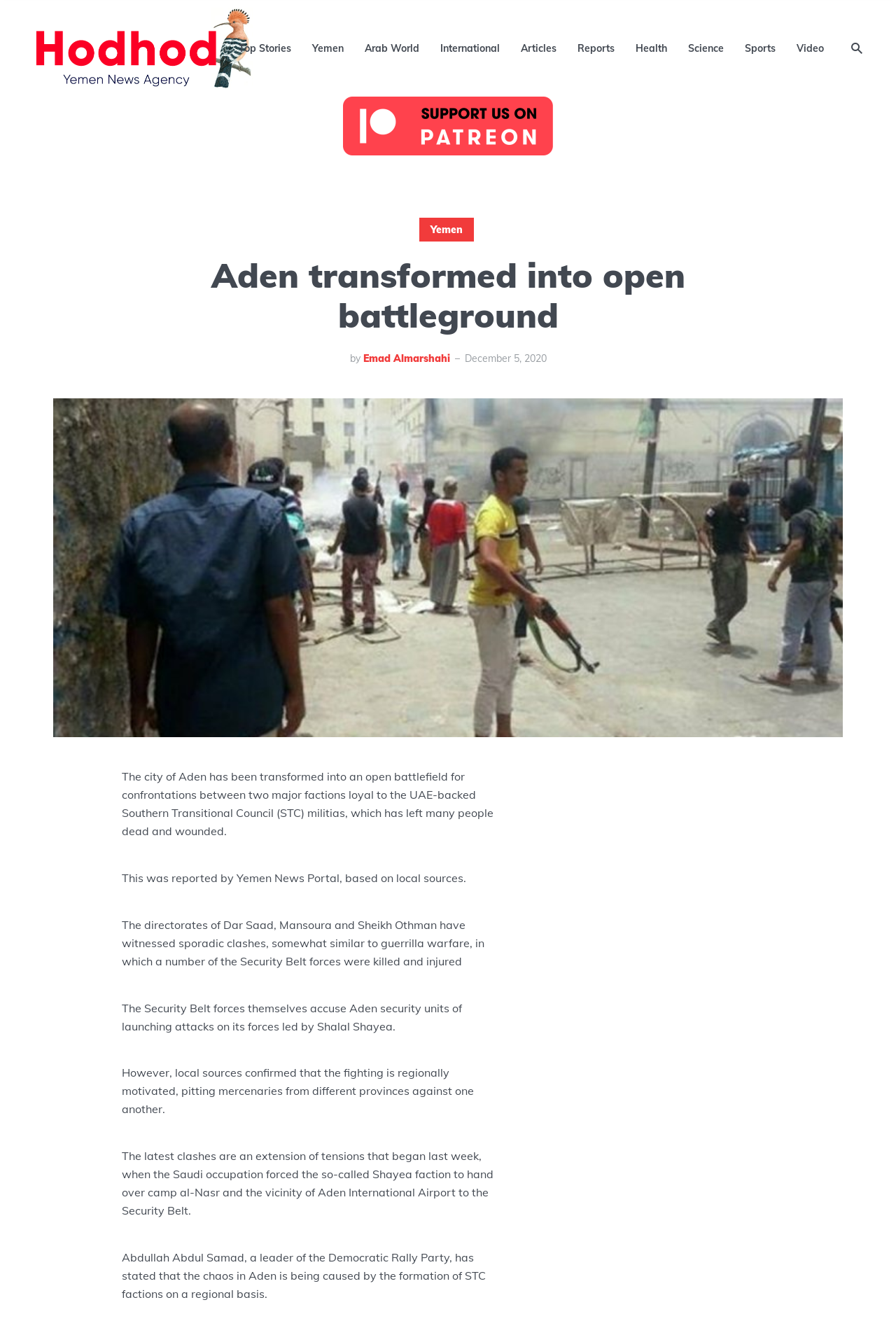Predict the bounding box coordinates of the area that should be clicked to accomplish the following instruction: "Read article by Emad Almarshahi". The bounding box coordinates should consist of four float numbers between 0 and 1, i.e., [left, top, right, bottom].

[0.405, 0.262, 0.502, 0.272]